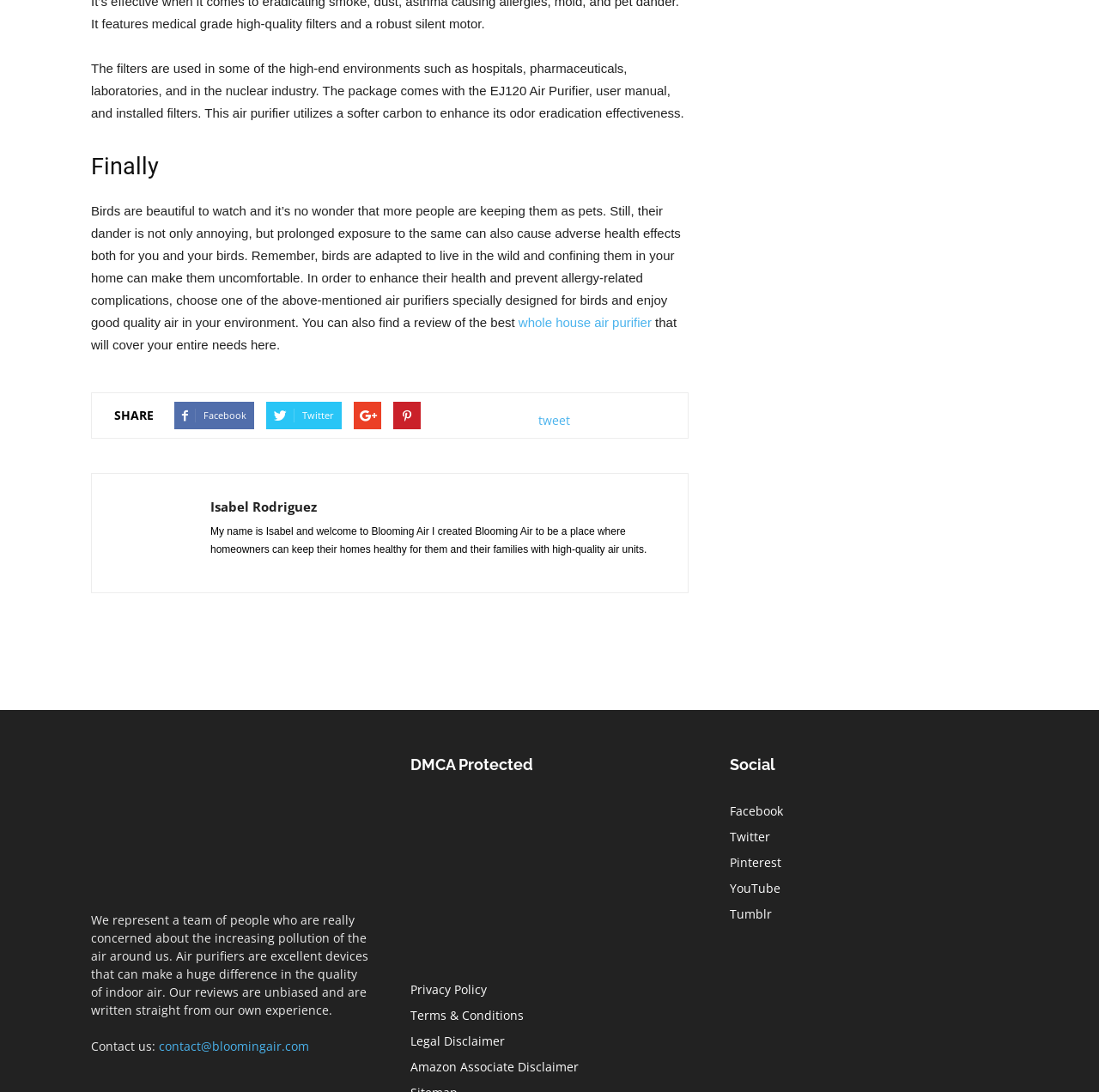Using the information in the image, could you please answer the following question in detail:
What is the main topic of this webpage?

Based on the content of the webpage, it appears to be discussing air purifiers, their importance, and their benefits, especially for people who keep birds as pets. The text mentions the need for air purifiers in high-end environments and provides information about a specific air purifier model.